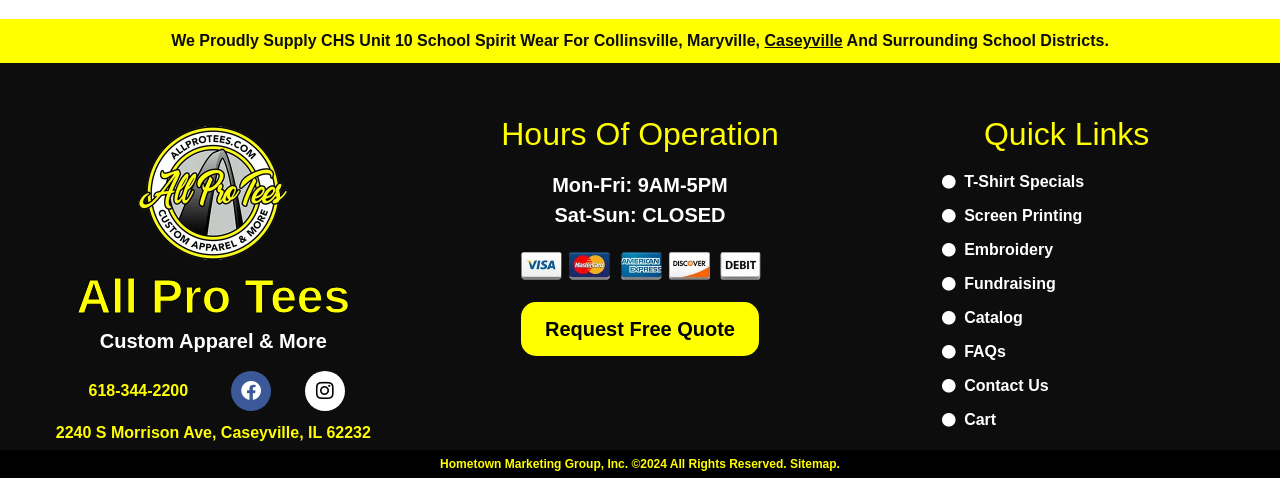What is the name of the school spirit wear supplier?
Look at the image and provide a short answer using one word or a phrase.

All Pro Tees